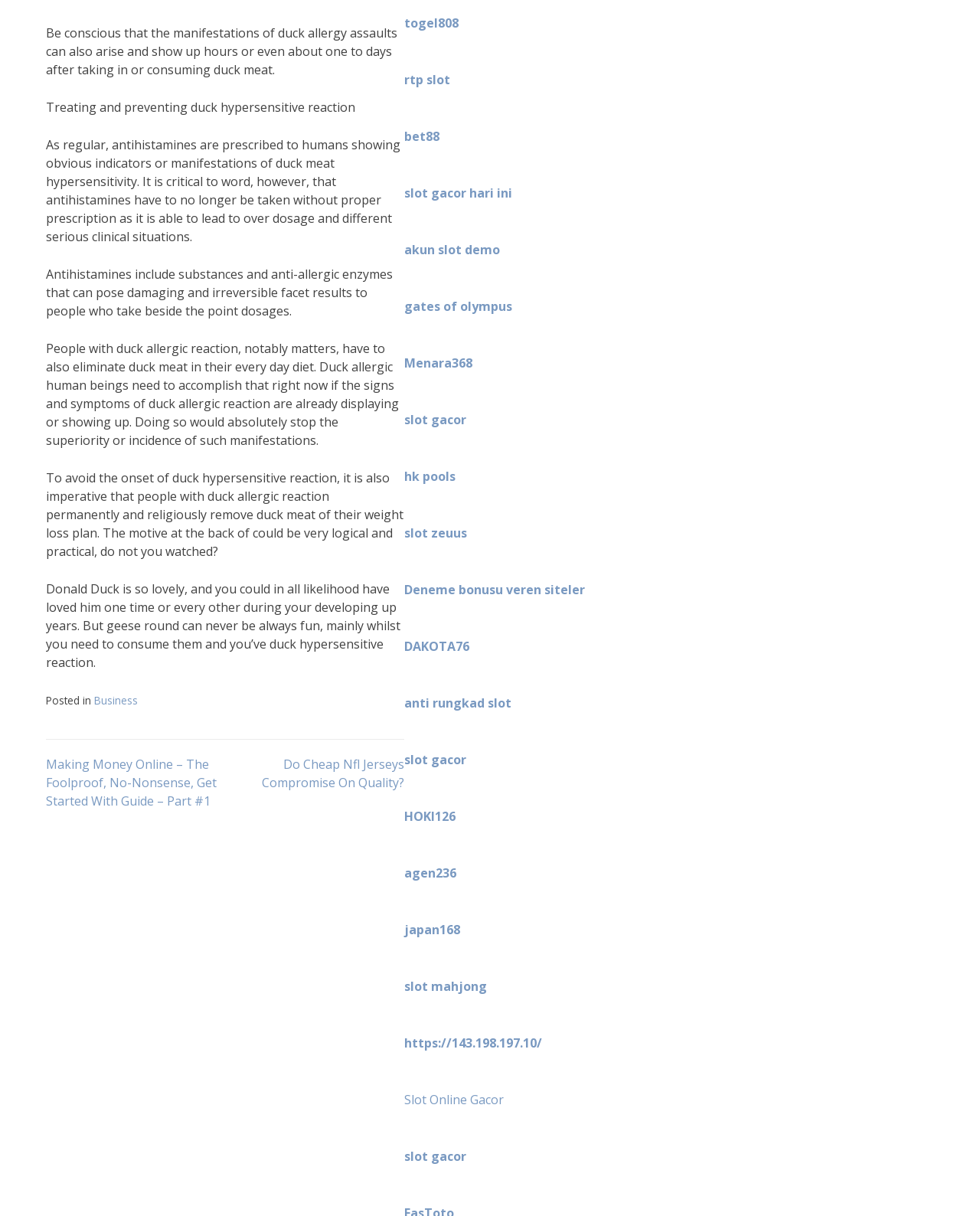Using the format (top-left x, top-left y, bottom-right x, bottom-right y), provide the bounding box coordinates for the described UI element. All values should be floating point numbers between 0 and 1: agen slot dana

[0.047, 0.369, 0.141, 0.383]